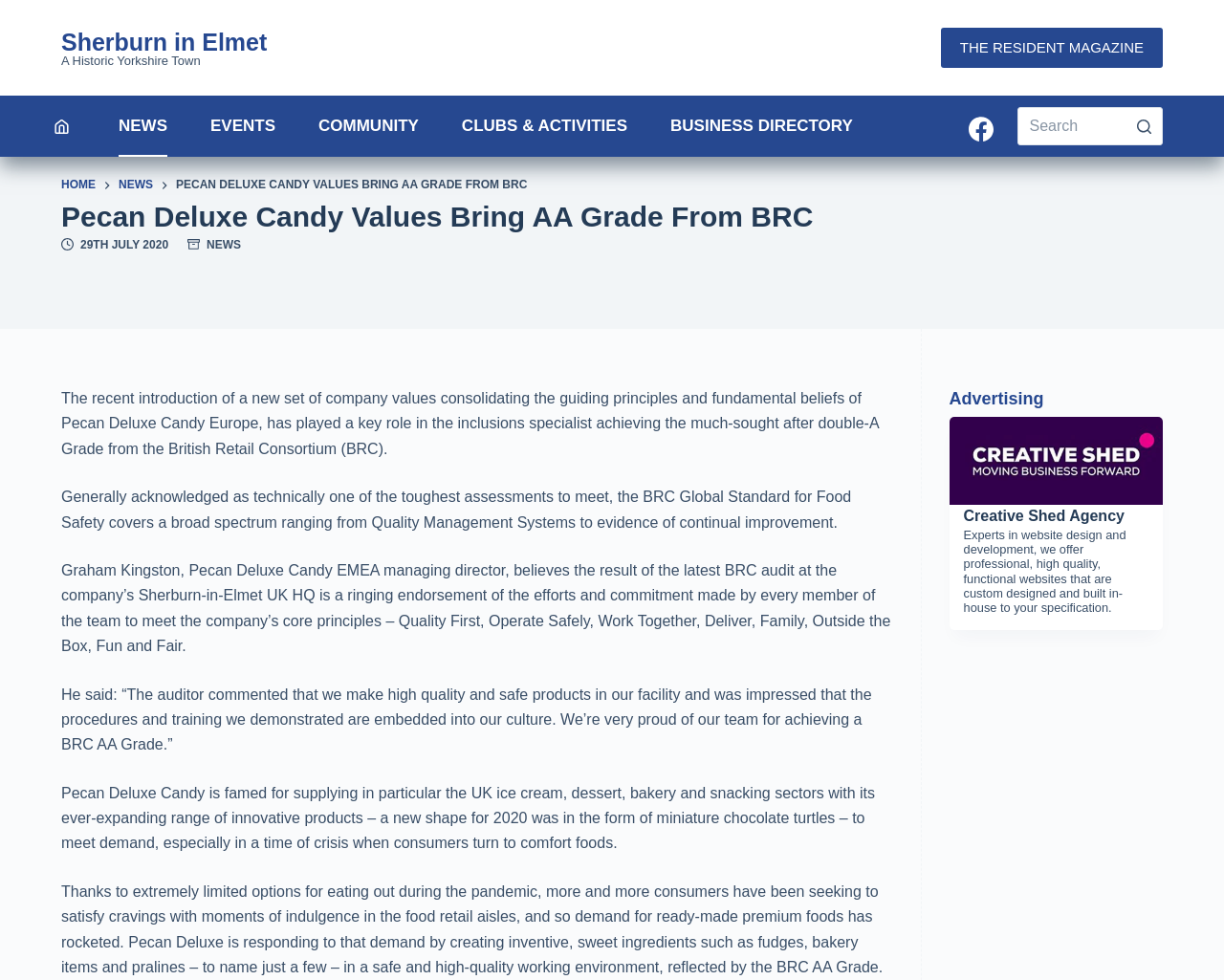Determine the bounding box coordinates of the clickable element necessary to fulfill the instruction: "Check the 'Facebook' link". Provide the coordinates as four float numbers within the 0 to 1 range, i.e., [left, top, right, bottom].

[0.791, 0.119, 0.811, 0.144]